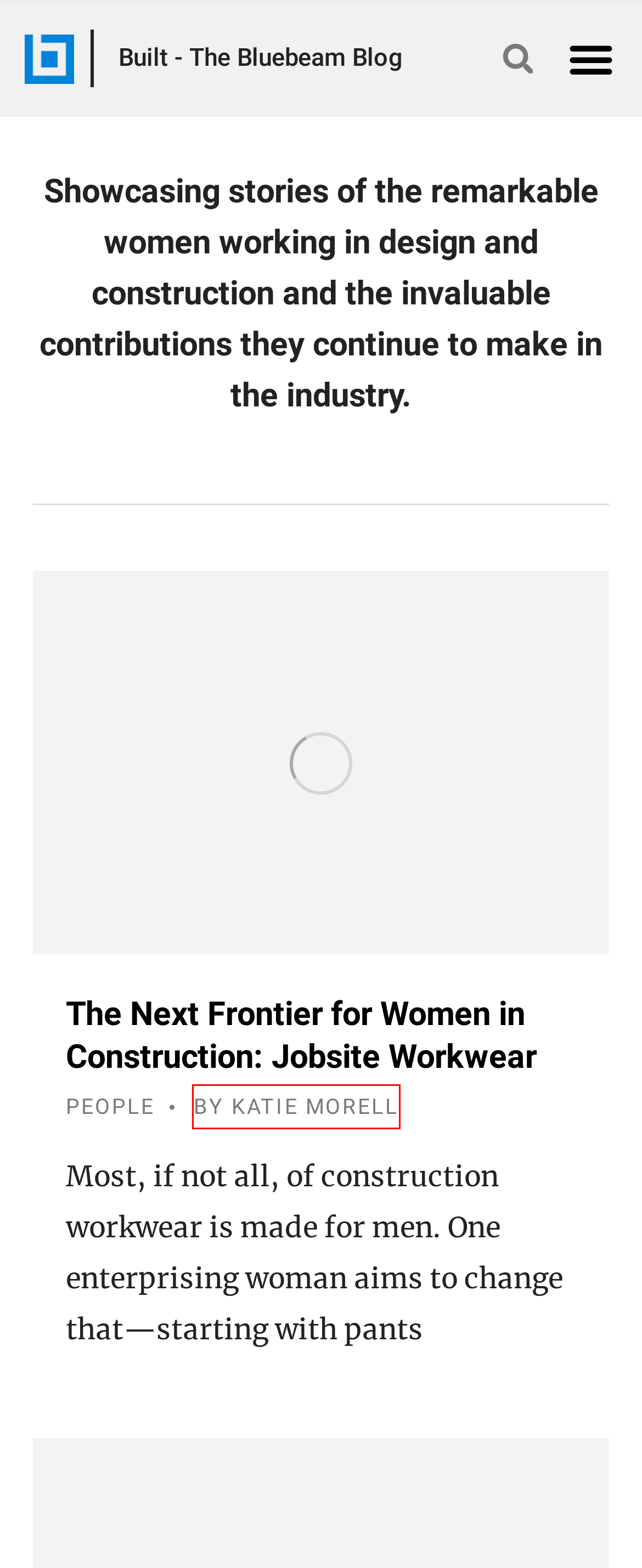You have been given a screenshot of a webpage with a red bounding box around a UI element. Select the most appropriate webpage description for the new webpage that appears after clicking the element within the red bounding box. The choices are:
A. Tracie Sanim, Author at Built | The Bluebeam Blog
B. Construction Industry Case Studies | Bluebeam | Construction Software
C. Katie Morell, Author for Built | The Bluebeam Blog
D. The Next Frontier for Women in Construction: Jobsite Workwear | Built
E. Meet Eve Workwear  - Built | The Bluebeam Blog
F. Larry Bernstein, Author at Built | The Bluebeam Blog
G. Women in Construction Archives - Page 5 of 5 - Built | The Bluebeam Blog
H. Built | The Bluebeam Blog

C